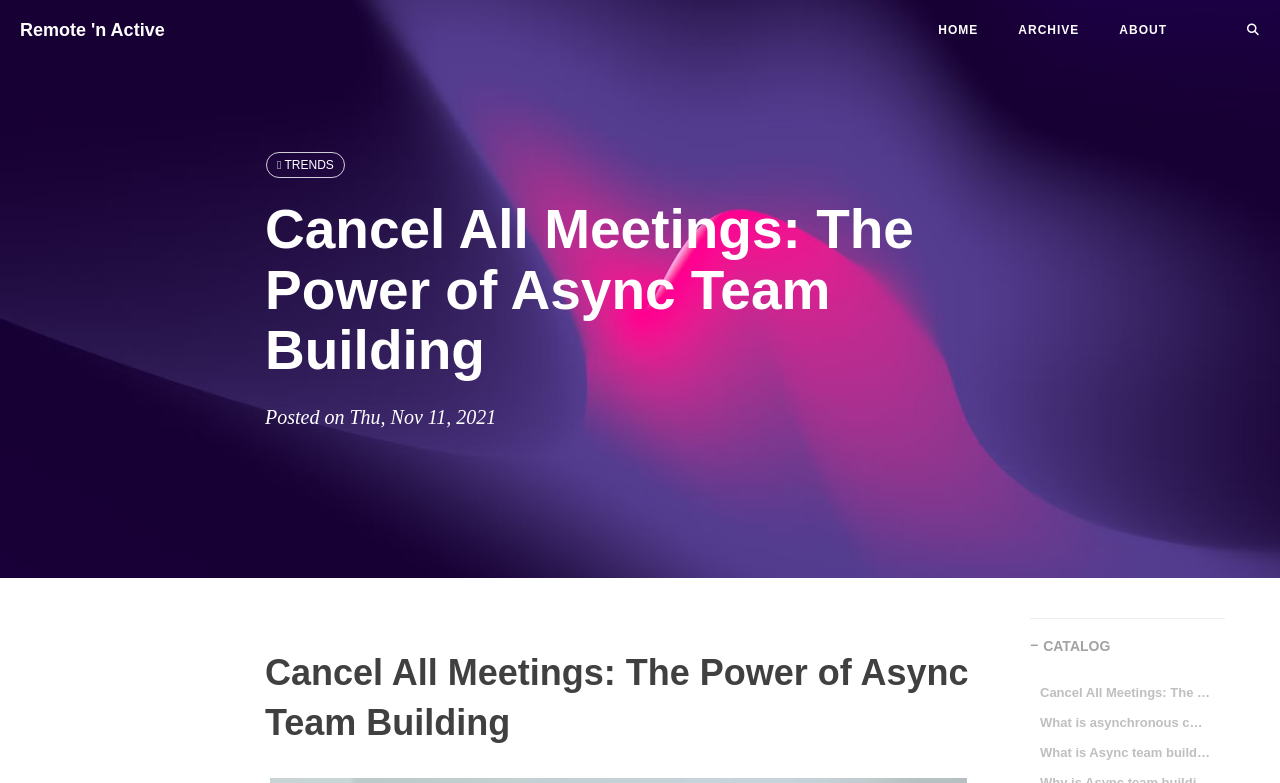What is the name of the website?
Give a one-word or short phrase answer based on the image.

Remote 'n Active